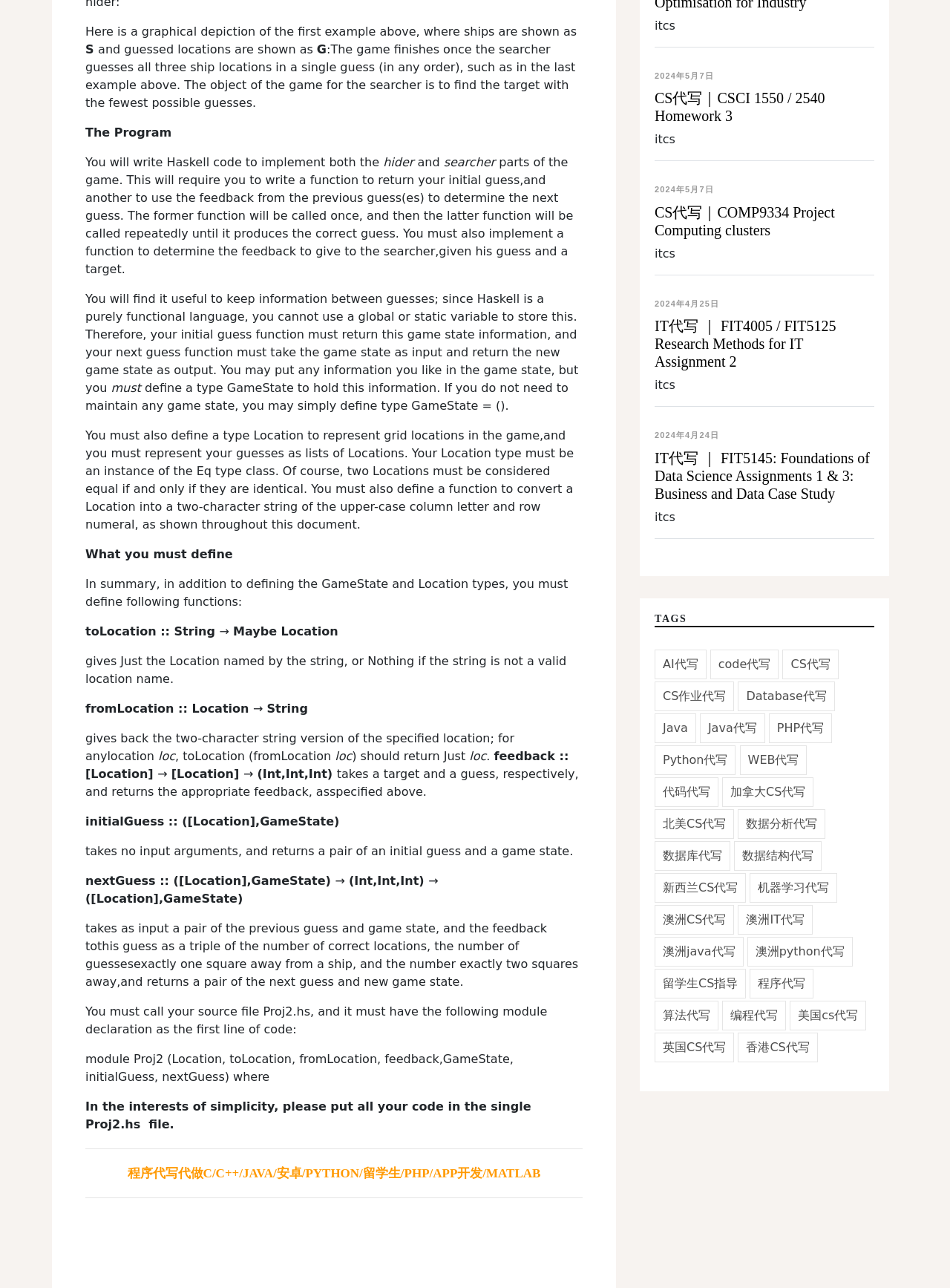Determine the bounding box coordinates of the element's region needed to click to follow the instruction: "Click the link 'CS'". Provide these coordinates as four float numbers between 0 and 1, formatted as [left, top, right, bottom].

[0.824, 0.504, 0.883, 0.527]